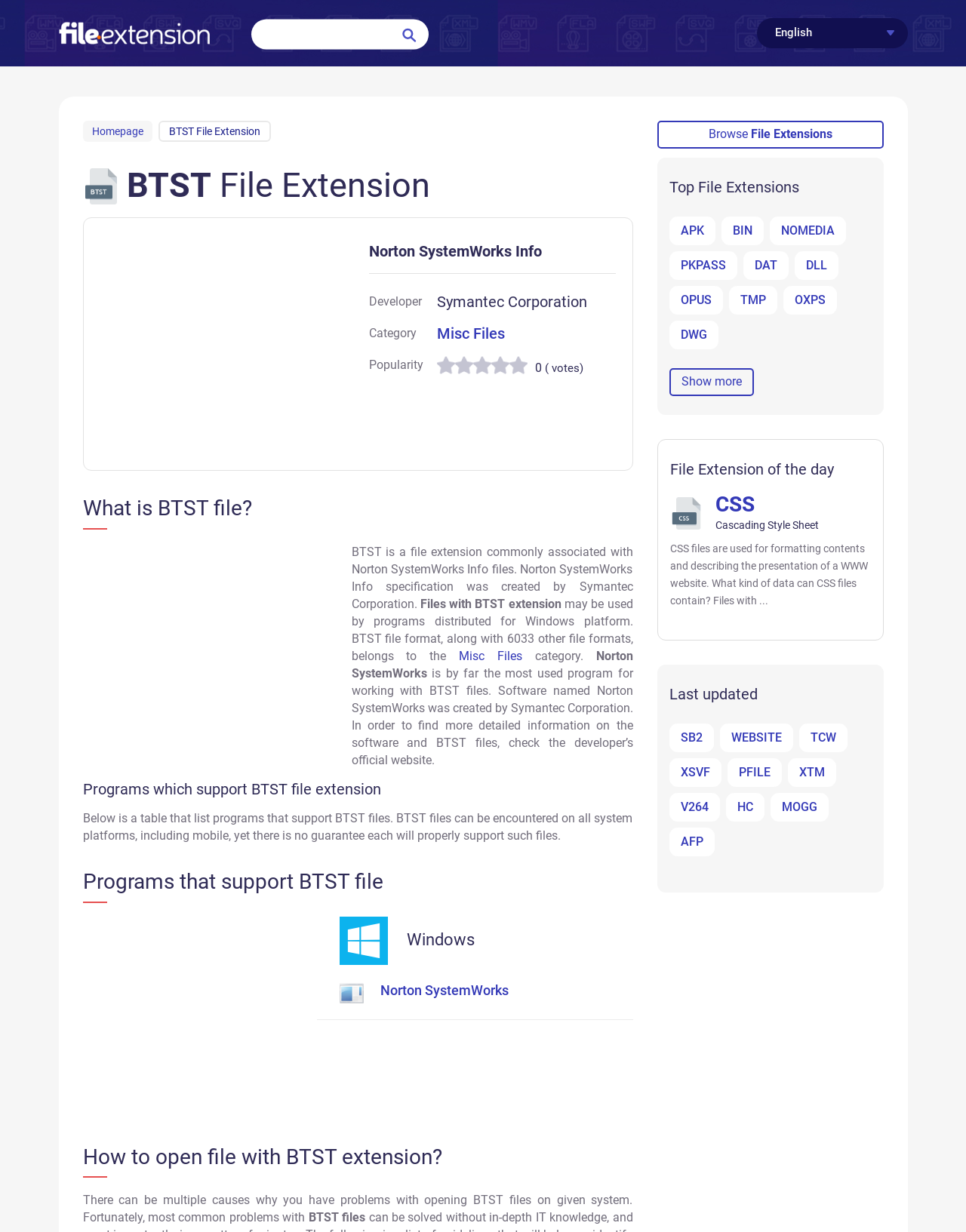Answer the question with a single word or phrase: 
What is the developer of Norton SystemWorks?

Symantec Corporation